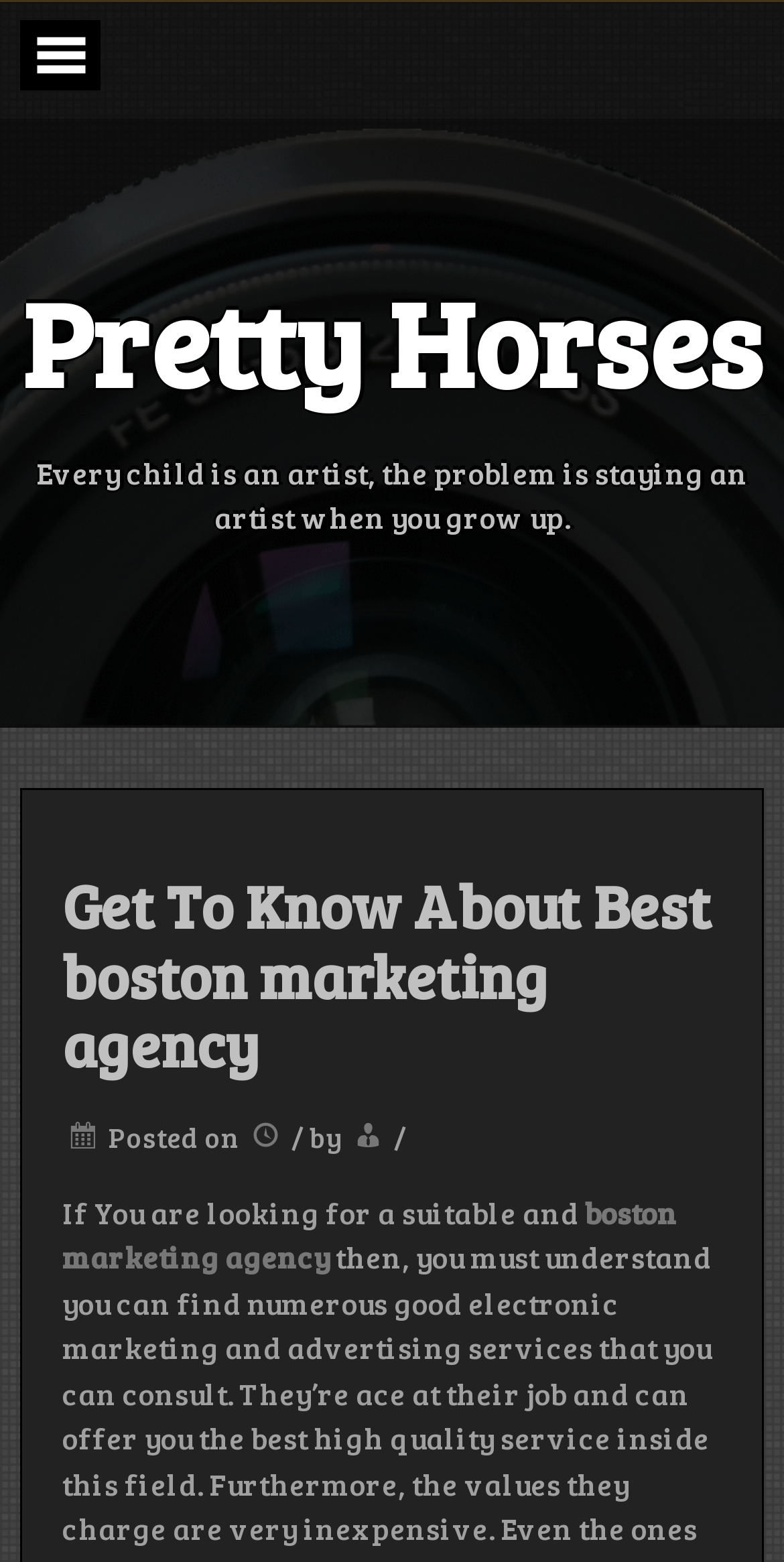Look at the image and give a detailed response to the following question: What is the quote on the webpage?

I found the quote on the webpage by looking at the StaticText element with the text 'Every child is an artist, the problem is staying an artist when you grow up.' which is located at [0.046, 0.289, 0.954, 0.344]